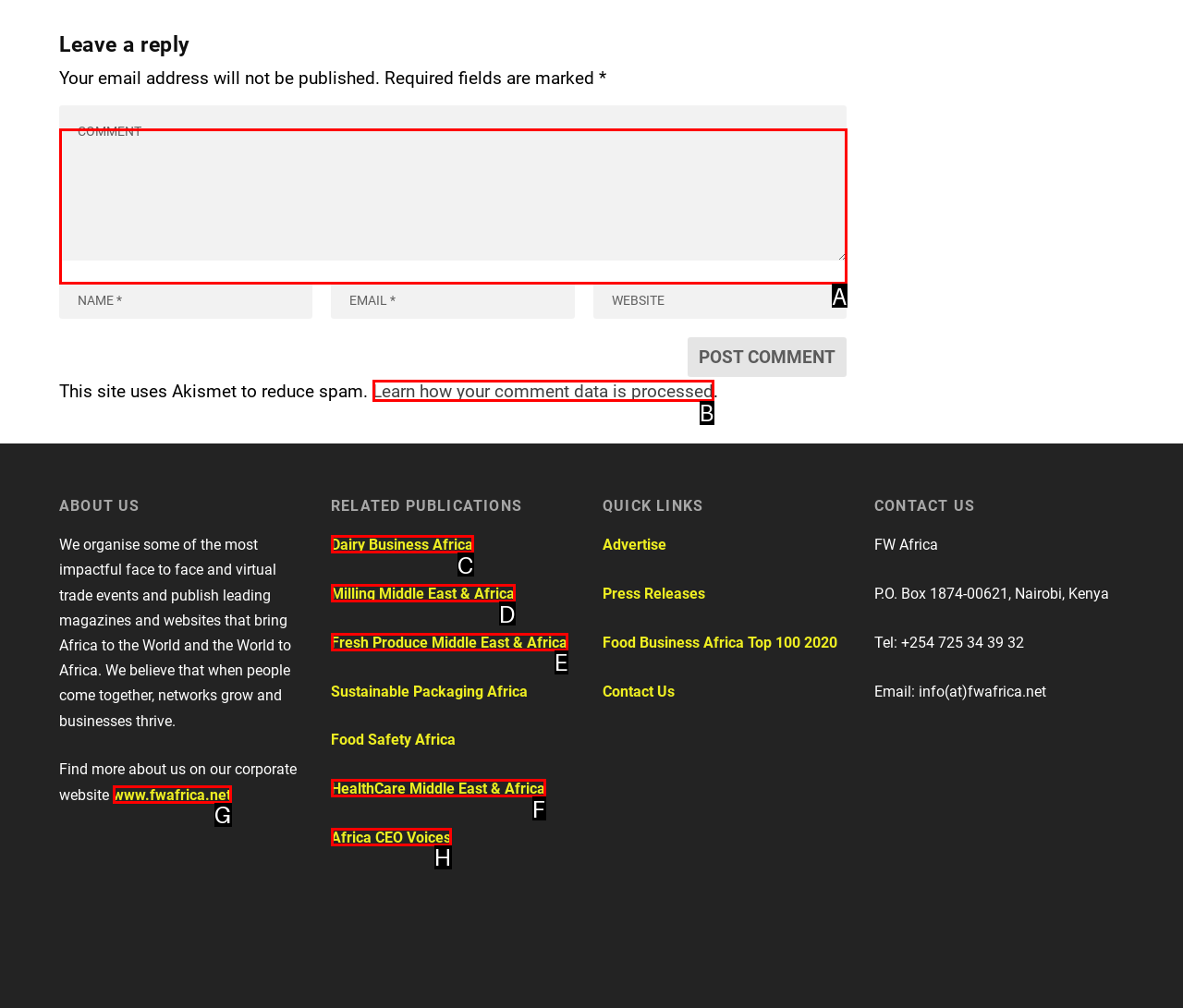Given the task: Leave a comment, tell me which HTML element to click on.
Answer with the letter of the correct option from the given choices.

A